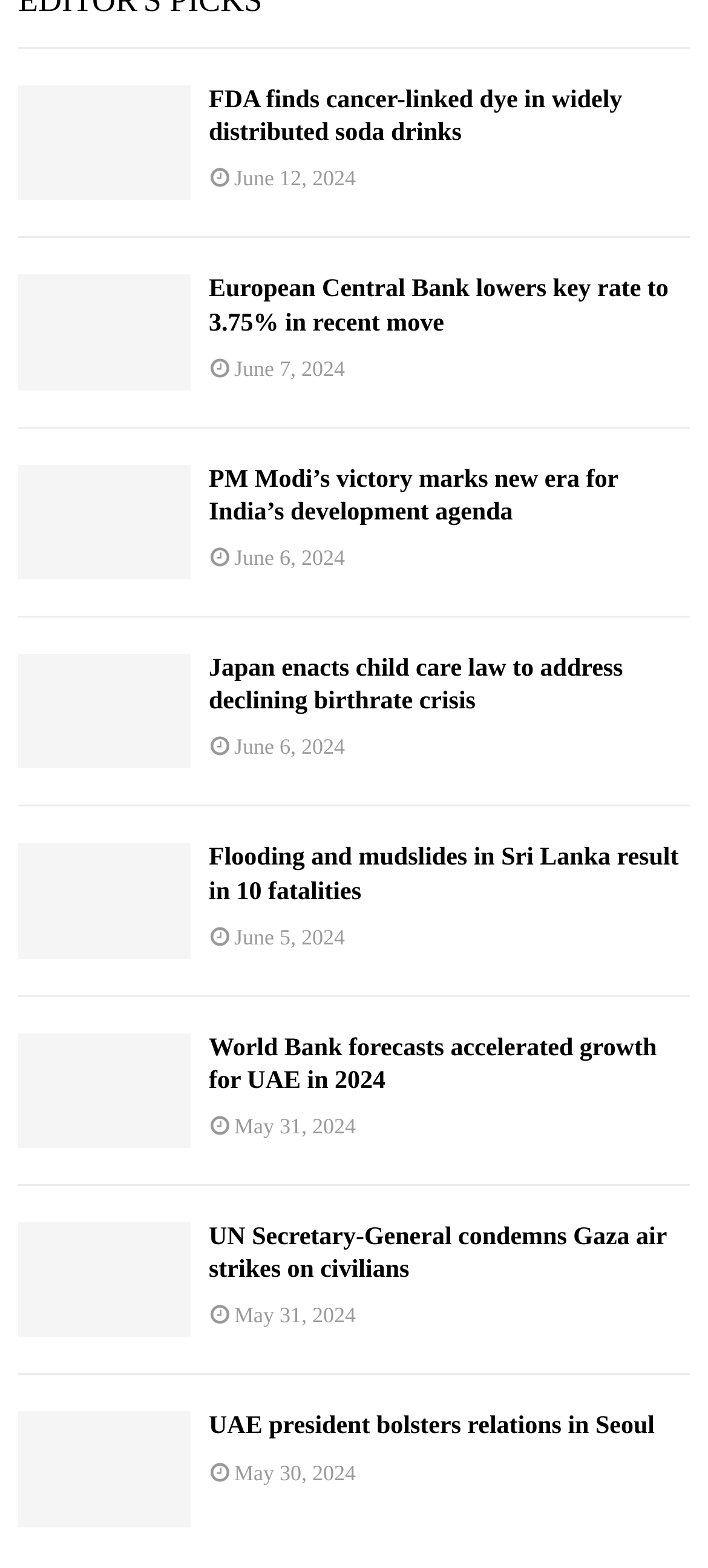What is the date of the fifth article?
Refer to the image and provide a one-word or short phrase answer.

June 5, 2024